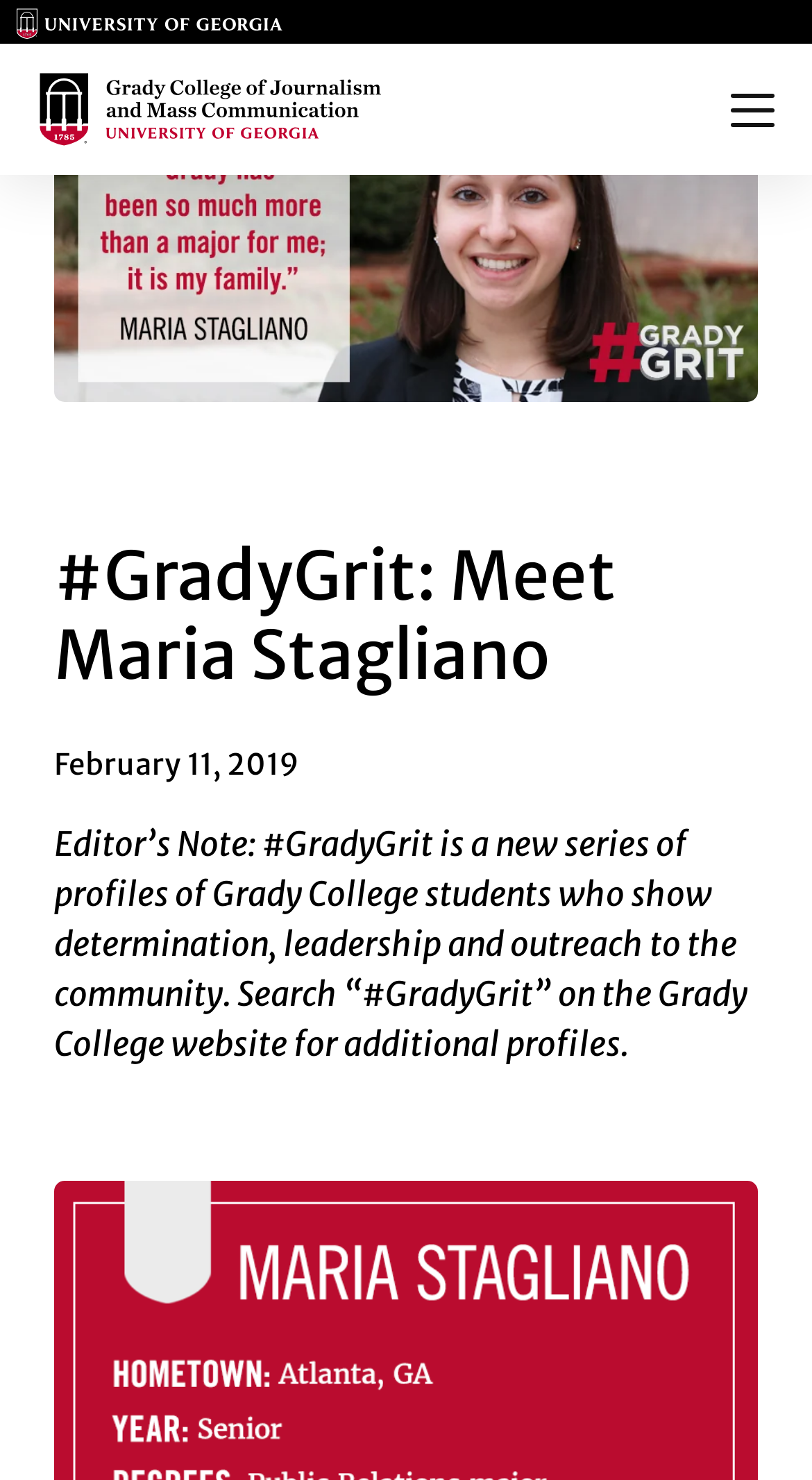Given the webpage screenshot, identify the bounding box of the UI element that matches this description: "Main Logo".

[0.046, 0.06, 0.469, 0.085]